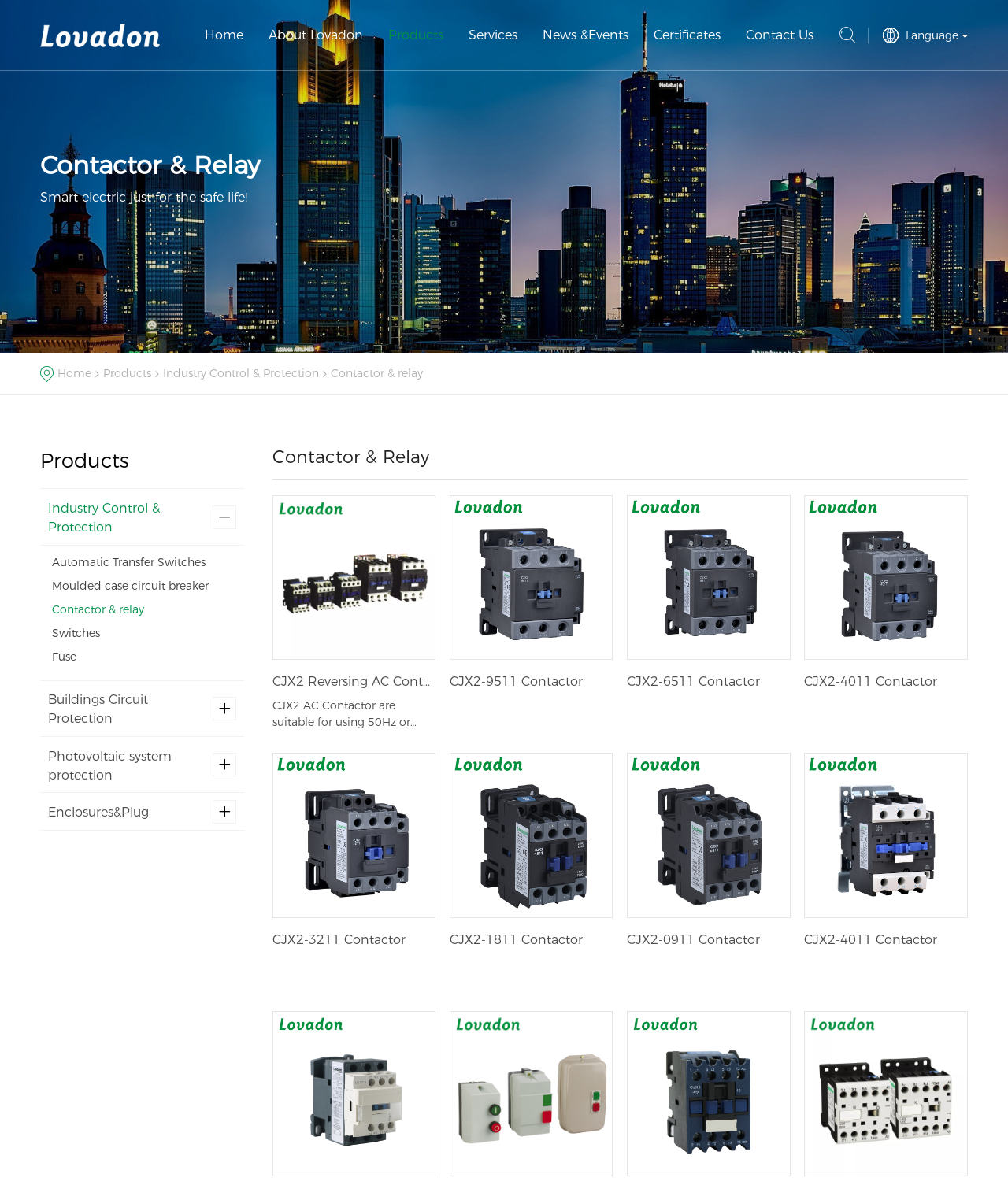What is the purpose of the company? Using the information from the screenshot, answer with a single word or phrase.

To provide safe electric solutions